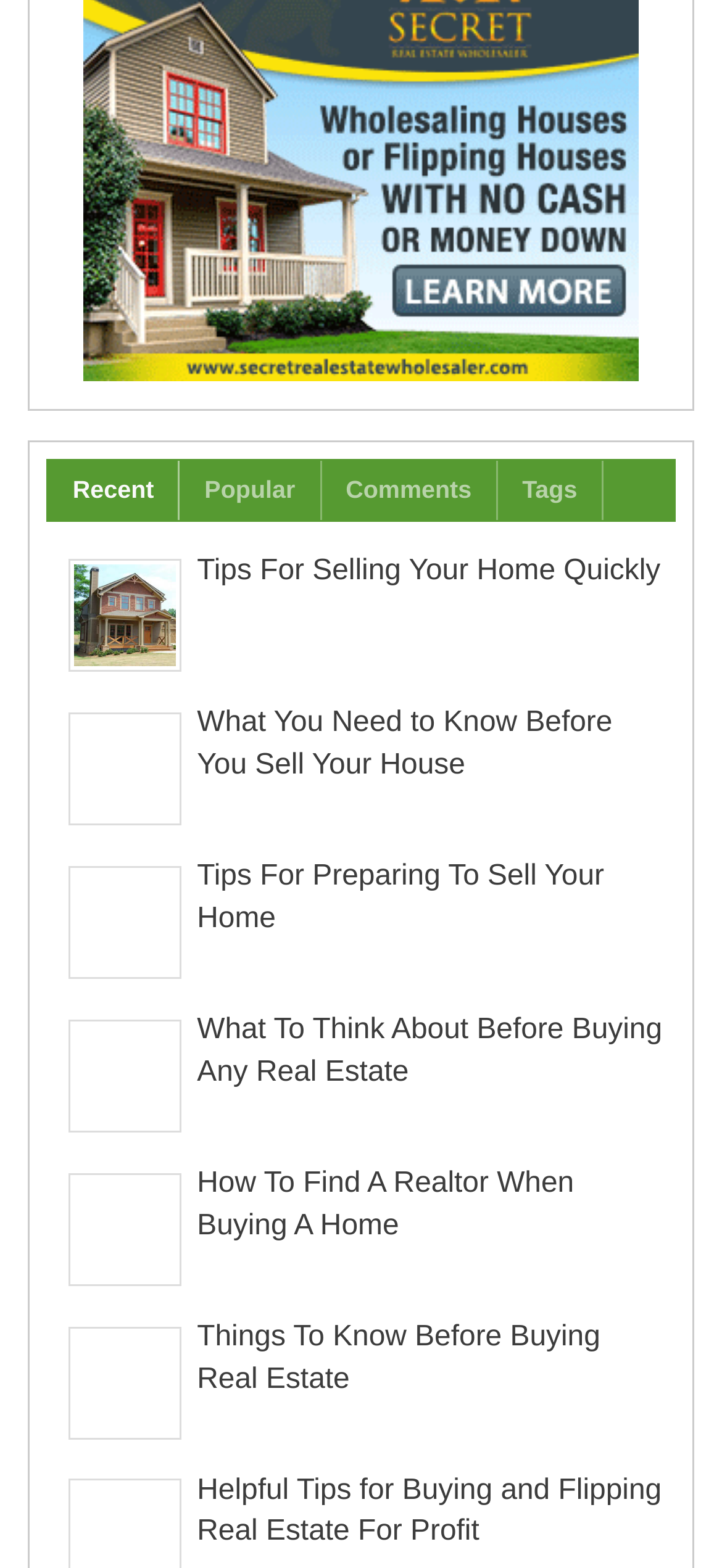Please find the bounding box coordinates of the clickable region needed to complete the following instruction: "check comments". The bounding box coordinates must consist of four float numbers between 0 and 1, i.e., [left, top, right, bottom].

[0.445, 0.293, 0.69, 0.332]